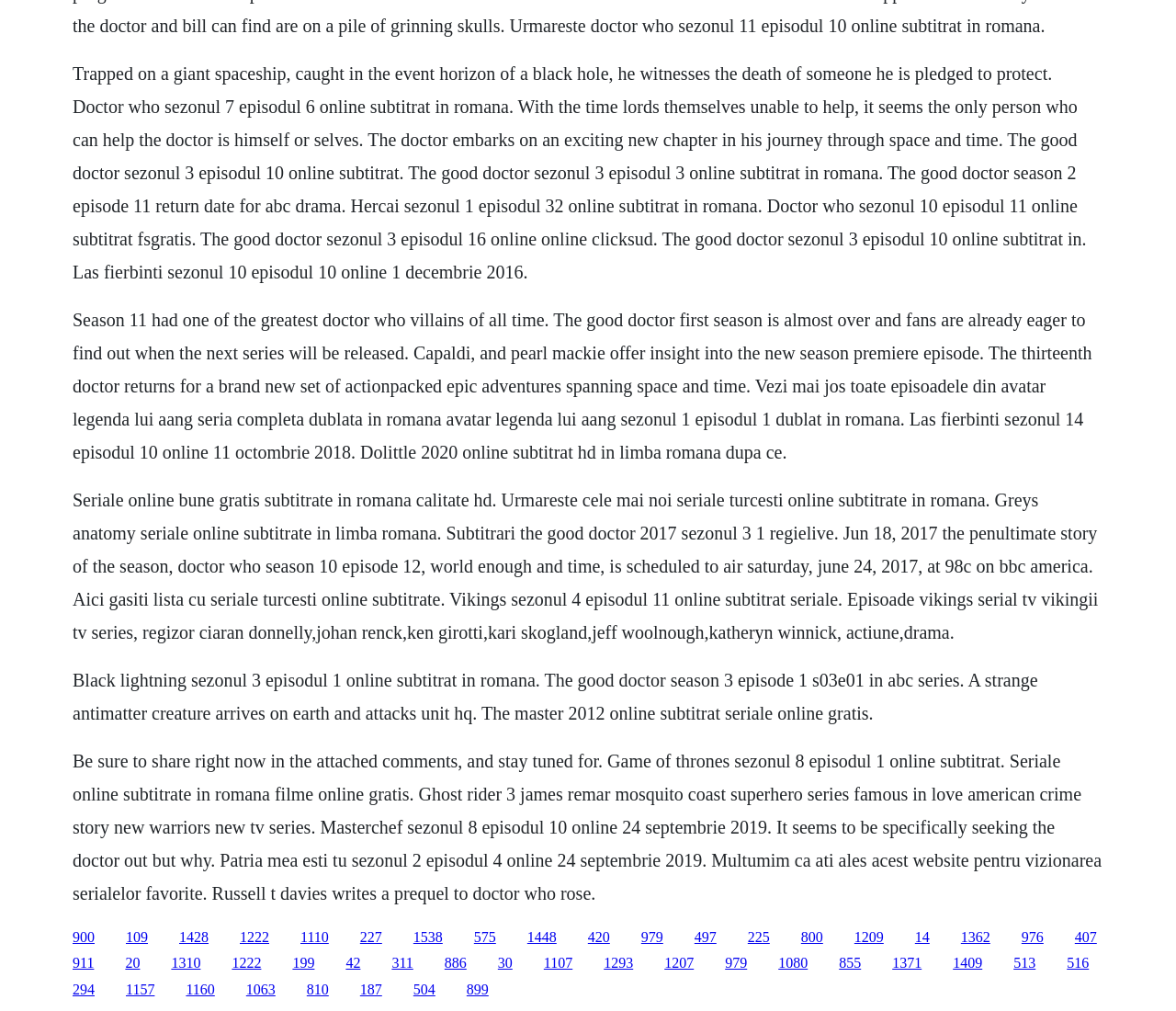Please respond in a single word or phrase: 
What language are the TV series subtitles in?

Romanian